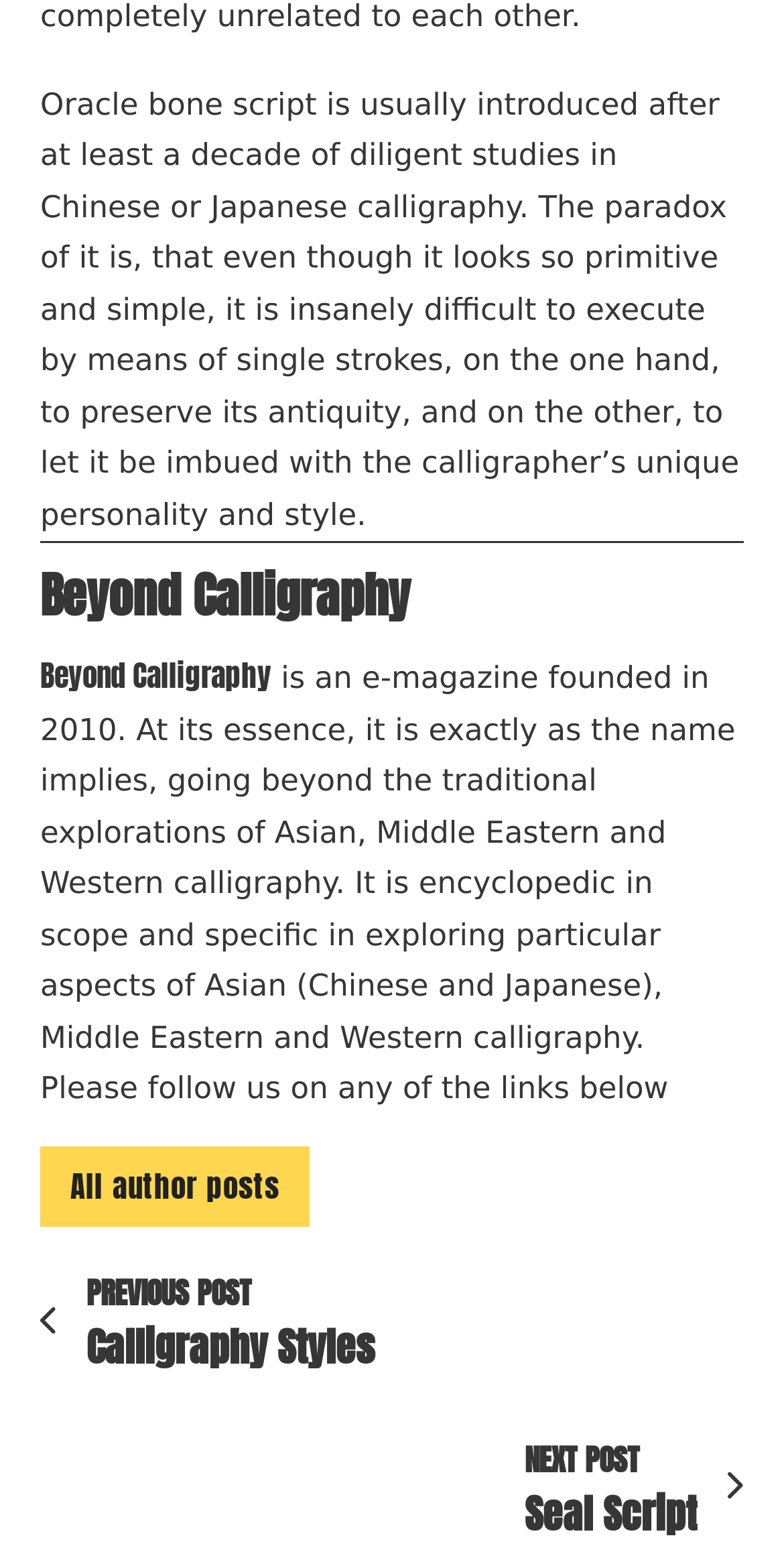Please answer the following question using a single word or phrase: 
What is required to study Oracle bone script?

Diligent studies in Chinese or Japanese calligraphy